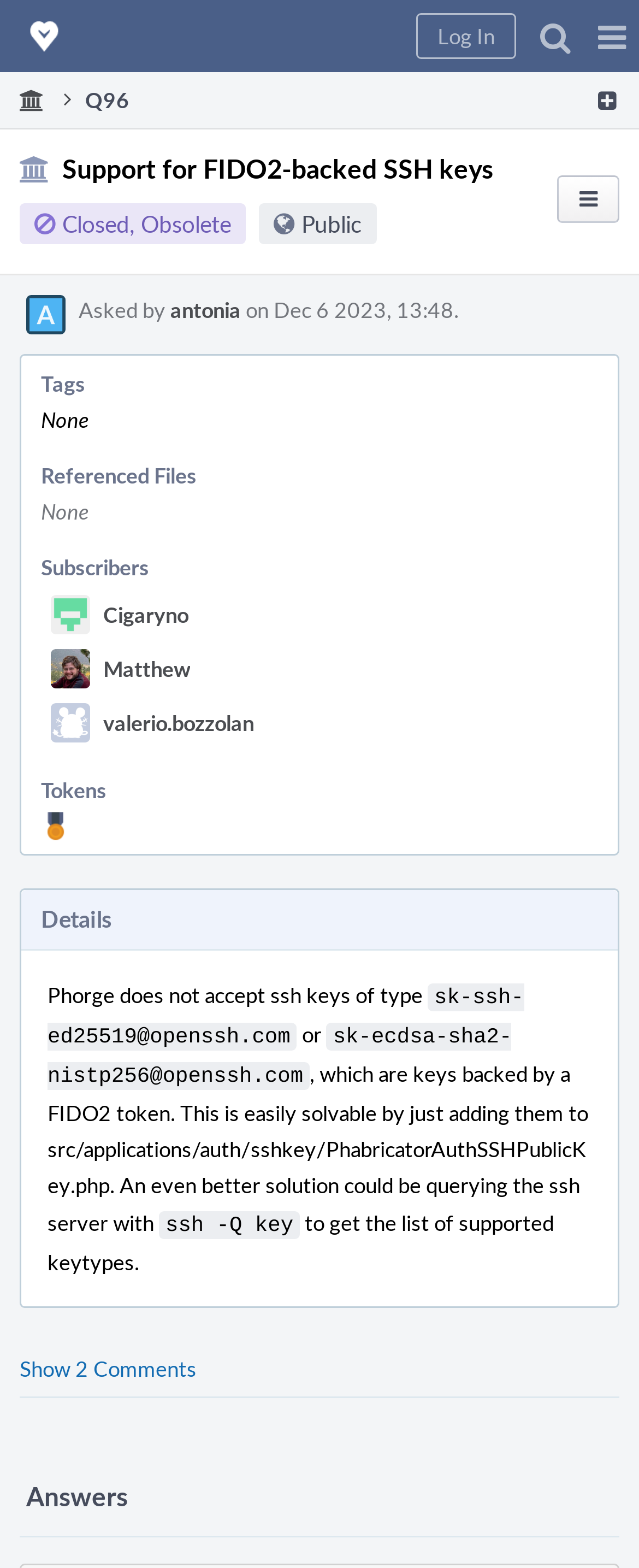Determine the bounding box coordinates of the region that needs to be clicked to achieve the task: "View the answers".

[0.041, 0.942, 0.959, 0.967]